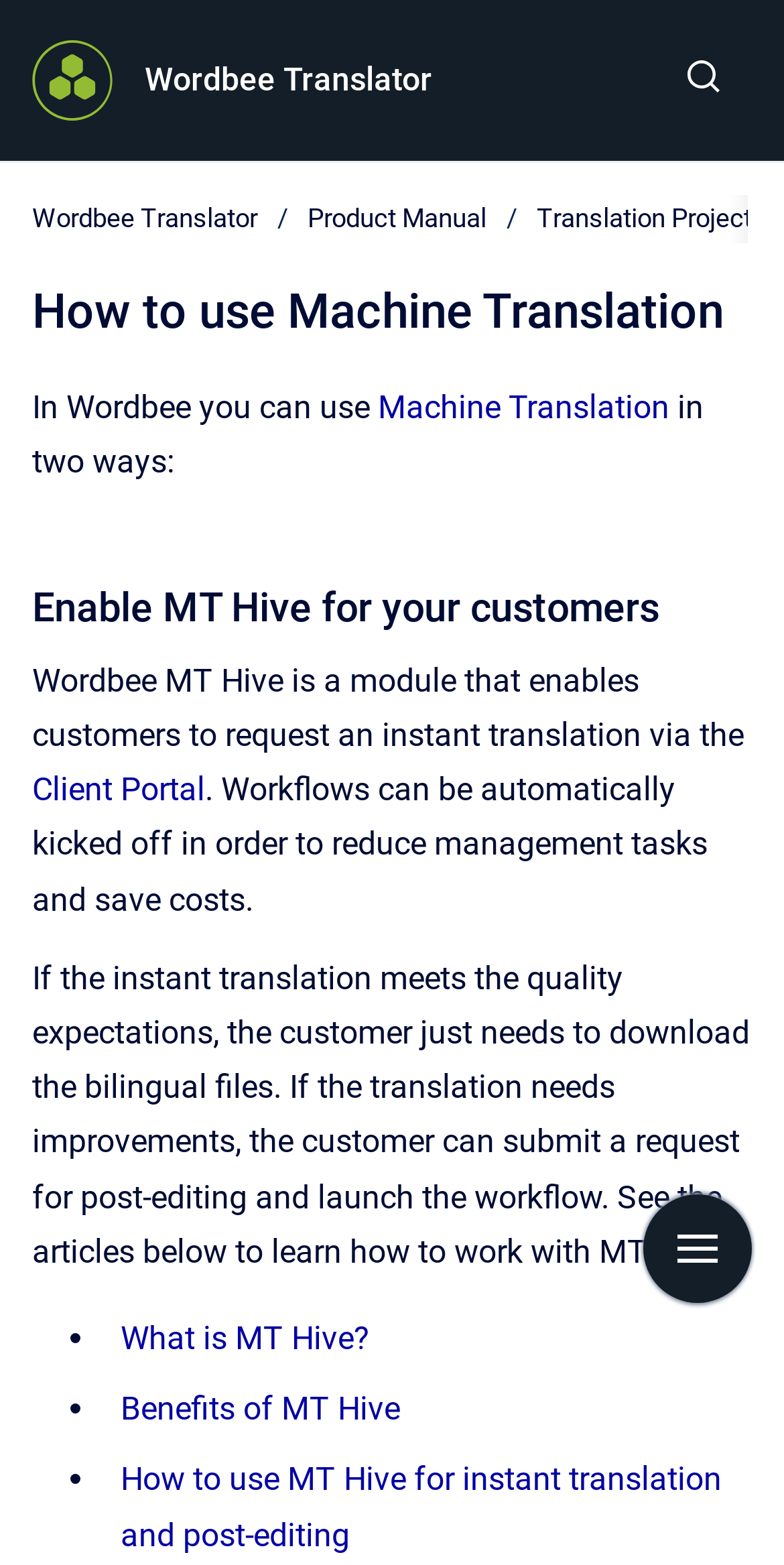Please identify the bounding box coordinates for the region that you need to click to follow this instruction: "learn about Wordbee Translator".

[0.185, 0.019, 0.551, 0.084]